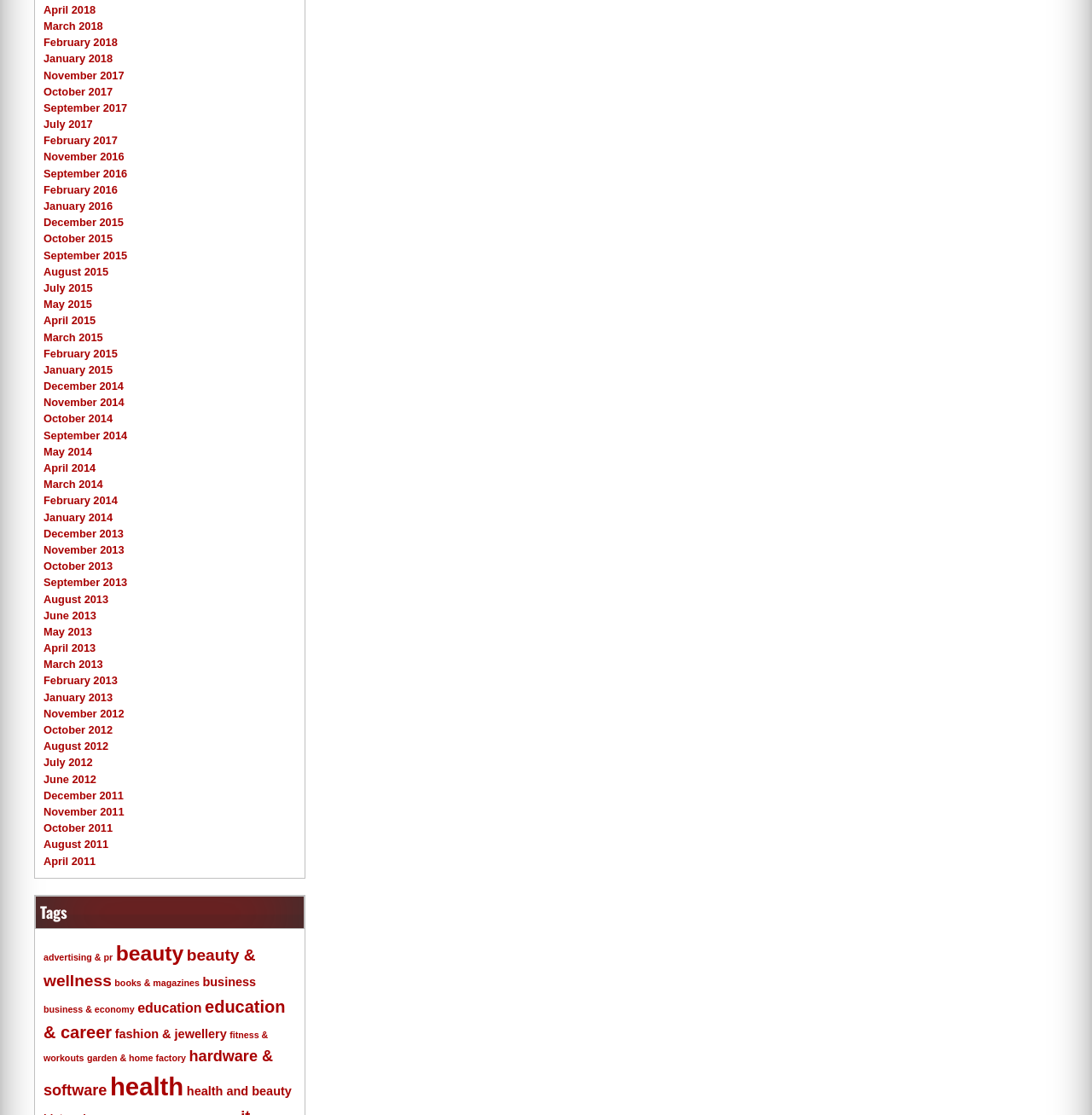What is the position of the 'Tags' heading?
Please look at the screenshot and answer using one word or phrase.

bottom